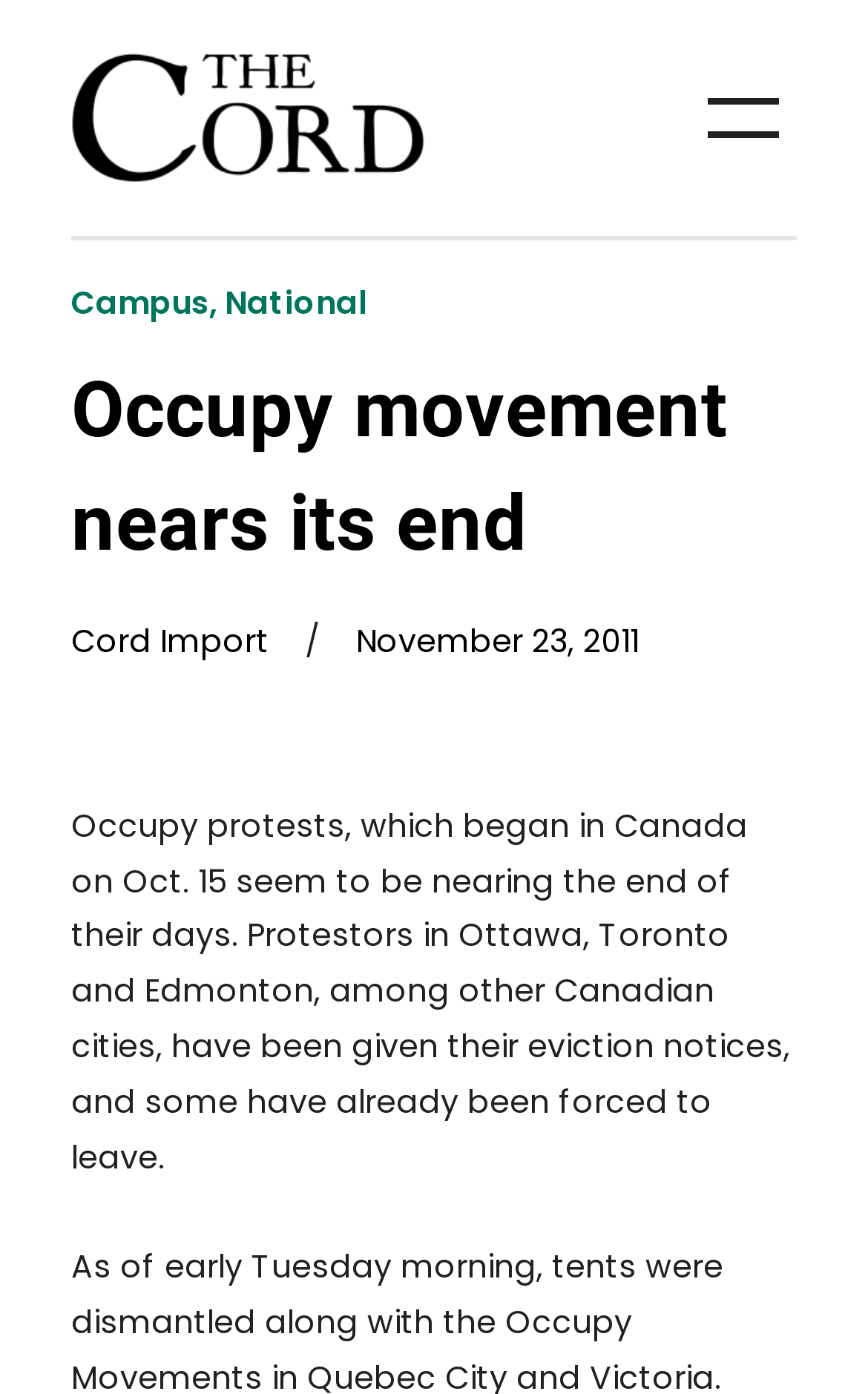Answer briefly with one word or phrase:
How many cities are mentioned in the article?

three